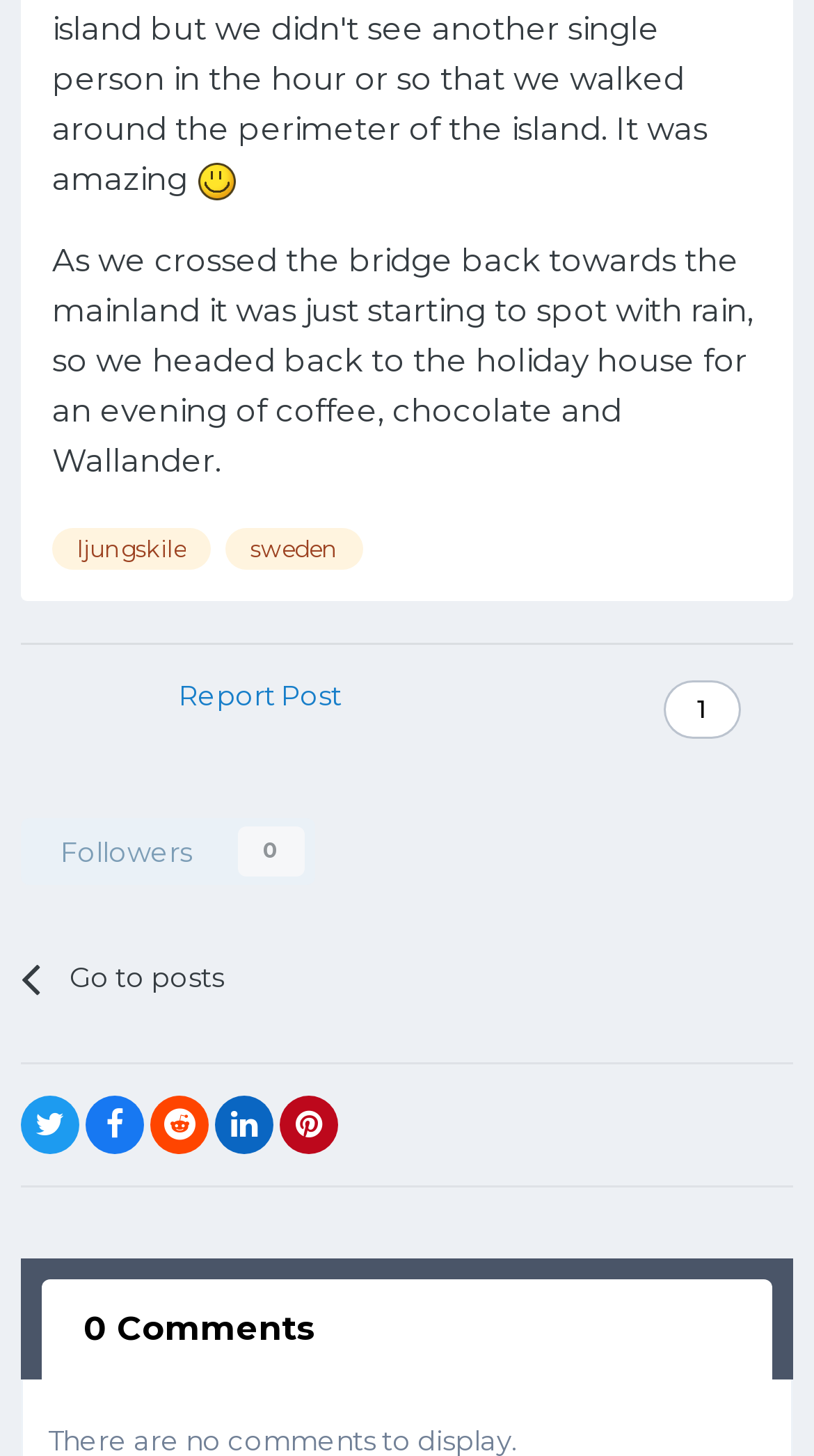Show me the bounding box coordinates of the clickable region to achieve the task as per the instruction: "Like the article".

[0.815, 0.467, 0.91, 0.508]